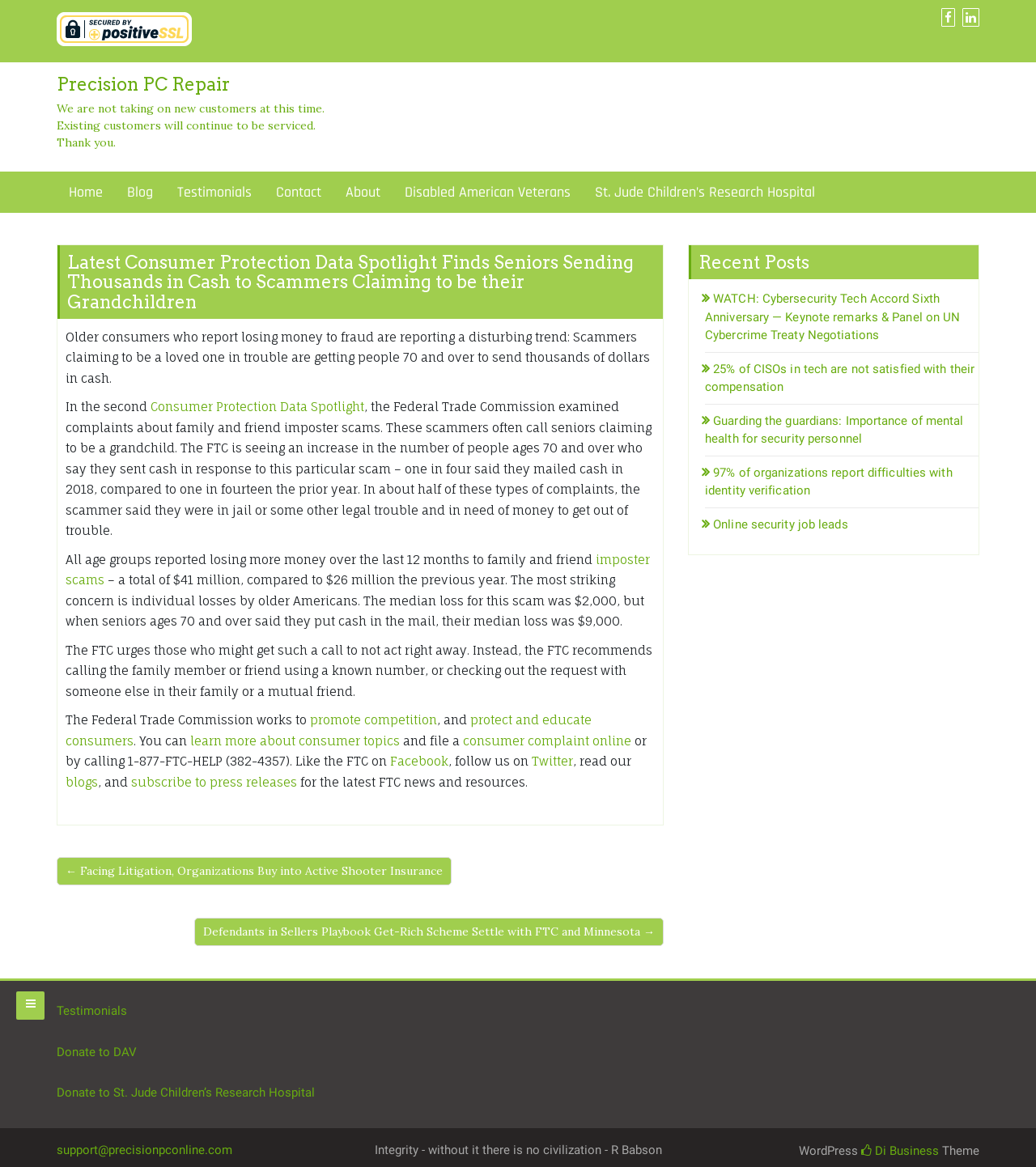Respond to the question below with a single word or phrase:
What is the recommended action for those who receive a suspicious call?

Verify with a known number